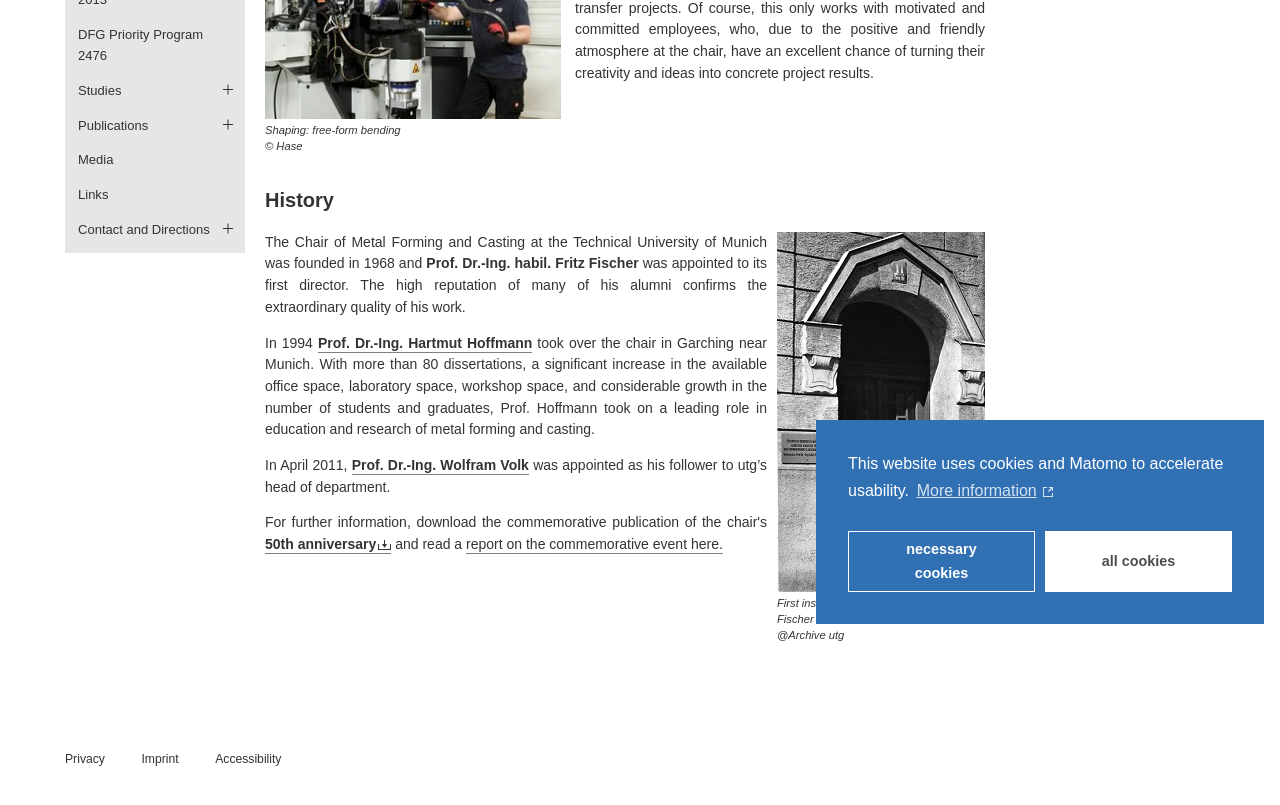Identify the bounding box coordinates for the UI element mentioned here: "Studies". Provide the coordinates as four float values between 0 and 1, i.e., [left, top, right, bottom].

[0.051, 0.091, 0.191, 0.134]